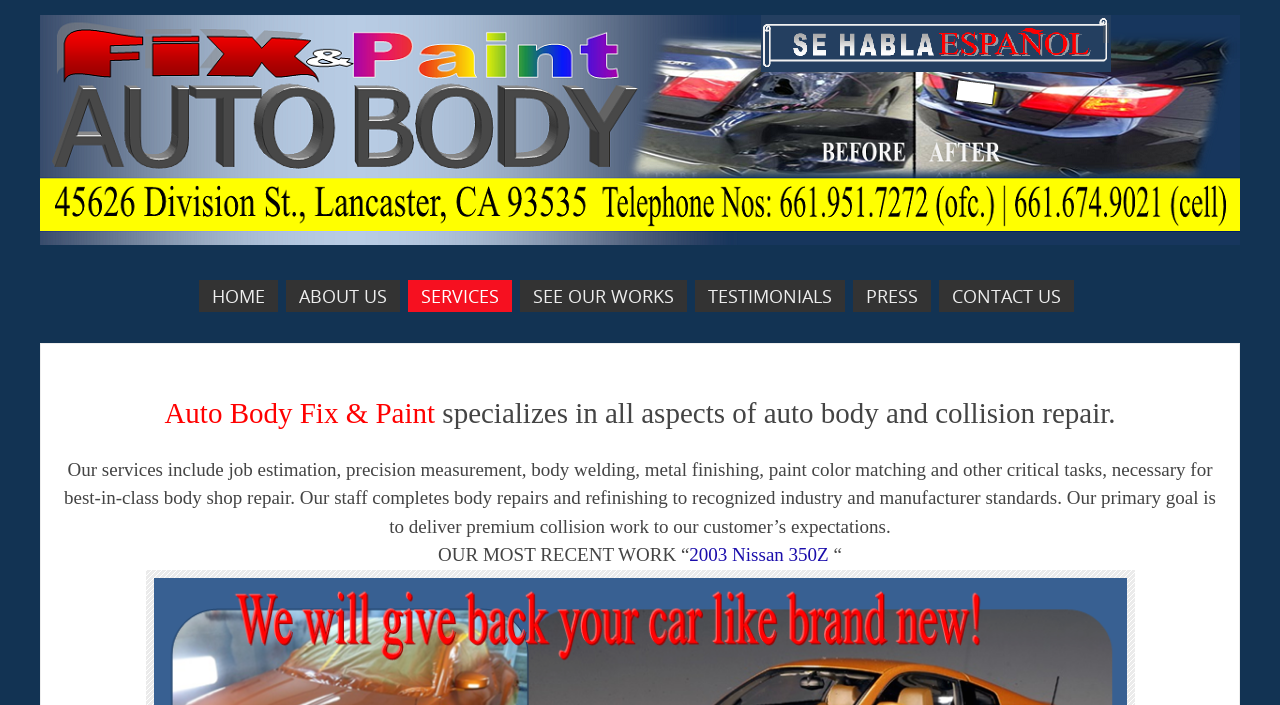Answer briefly with one word or phrase:
How many links are in the top navigation menu?

7